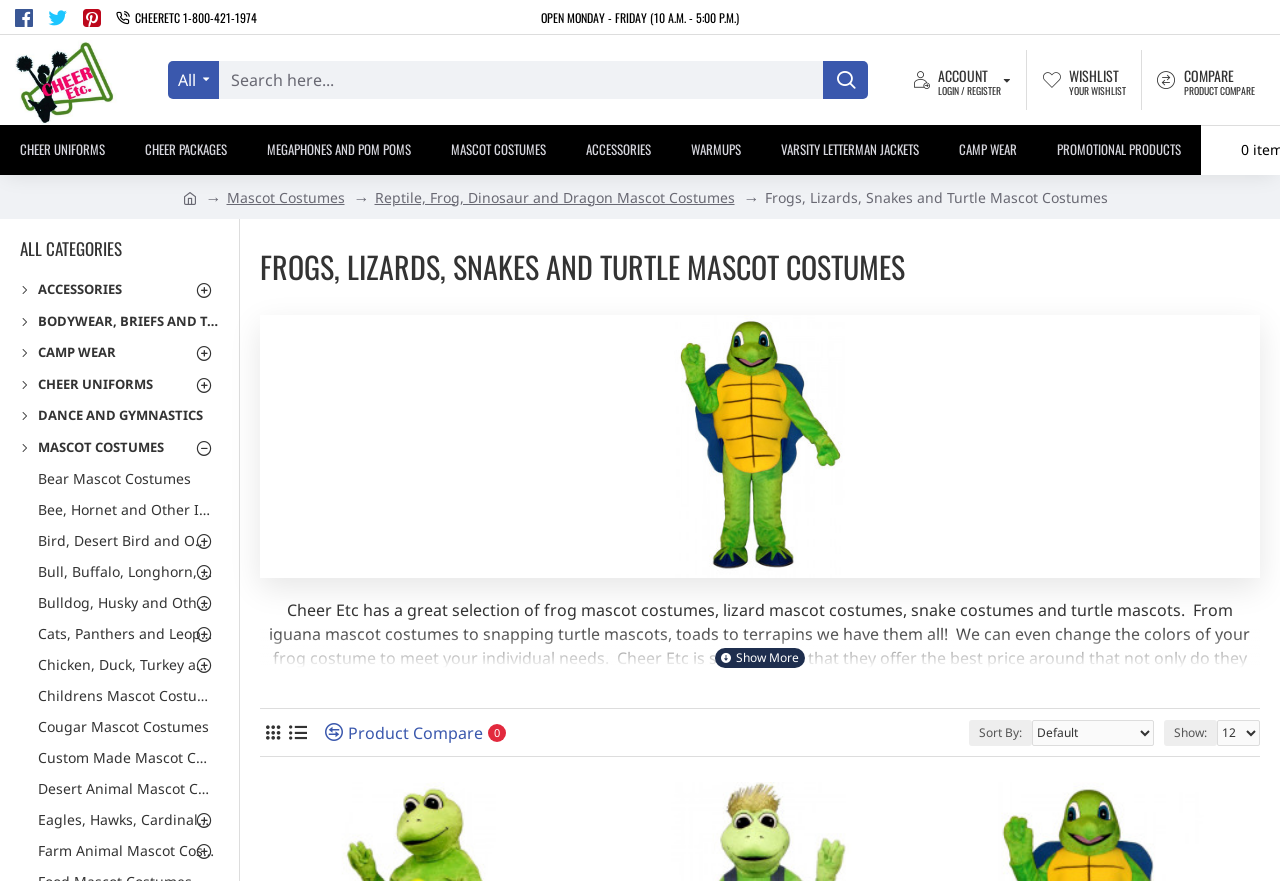Find the bounding box coordinates for the UI element whose description is: "Farm Animal Mascot Costumes". The coordinates should be four float numbers between 0 and 1, in the format [left, top, right, bottom].

[0.016, 0.948, 0.171, 0.983]